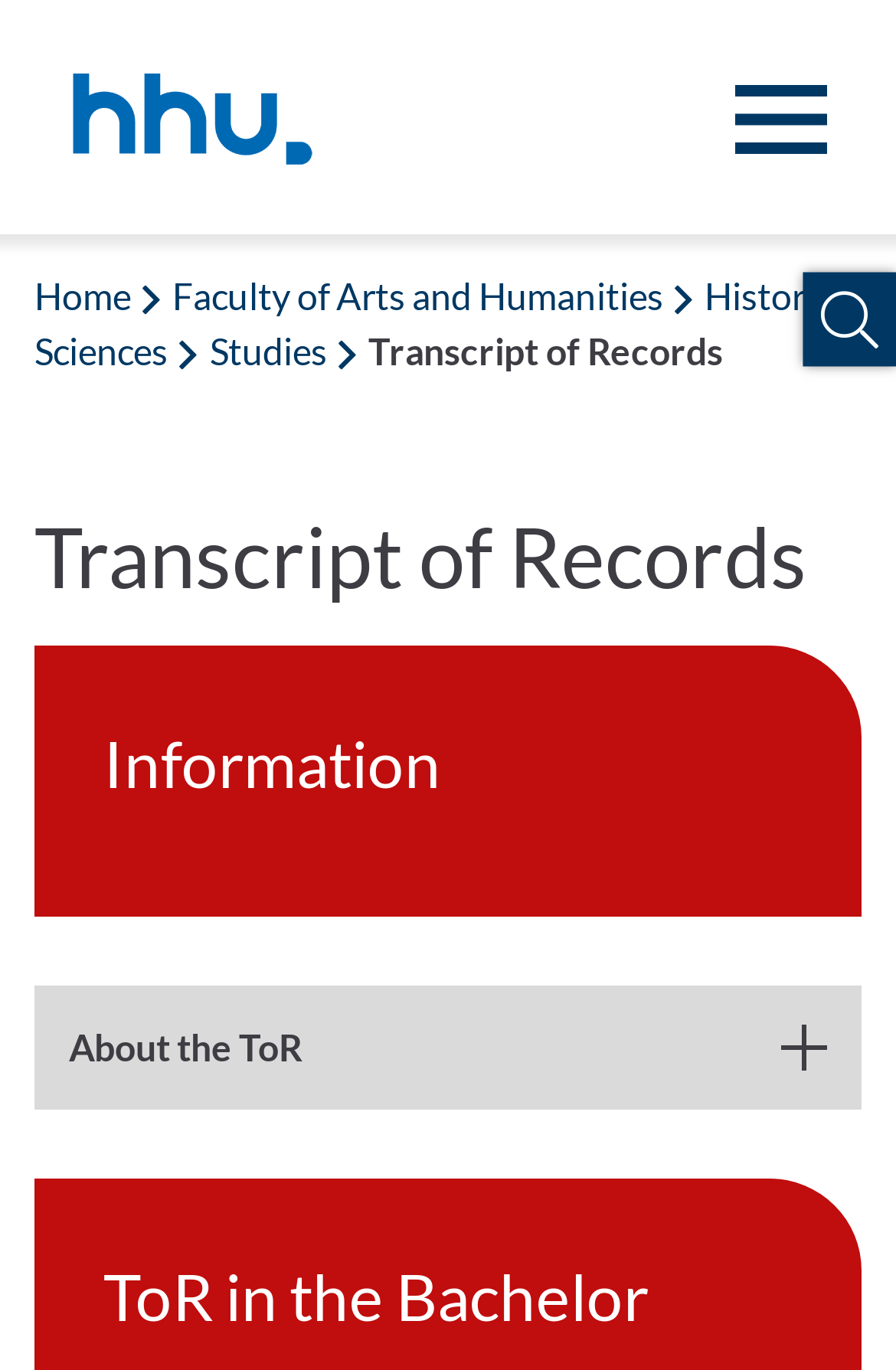What is the current page about?
Look at the screenshot and respond with one word or a short phrase.

Transcript of Records